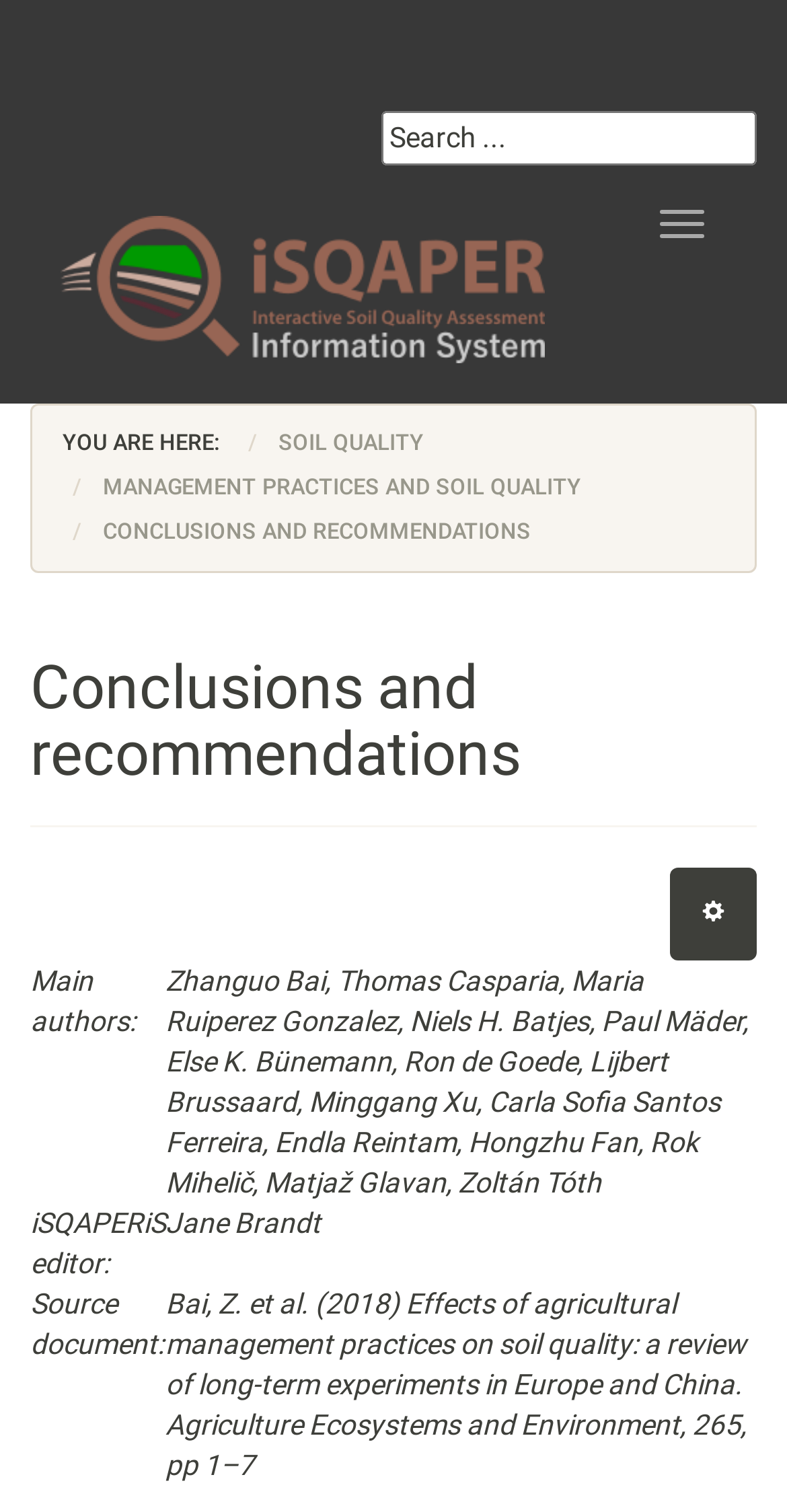Who is the editor of iSQAPER-IS?
Utilize the information in the image to give a detailed answer to the question.

I found the answer by looking at the table cell with the text 'iSQAPERiS editor:' and the adjacent cell with the text 'Jane Brandt', which indicates that Jane Brandt is the editor of iSQAPER-IS.